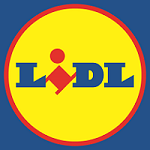Give a comprehensive caption for the image.

The image features the logo of Lidl, a well-known international supermarket chain. The design includes a bright yellow background encircled by a red border, with the word "LIDL" prominently displayed in blue lettering. The logo also incorporates a stylized graphic of a person and a geometric shape, further enhancing its visual appeal. Lidl, which originated in Germany, has established a significant presence in Spain since its arrival in 1994. Notably, the brand has significantly invested in local products, totaling around 62 billion euros since its inception in the country. The logo represents Lidl’s commitment to quality and affordability, making it a recognizable symbol in the retail landscape.